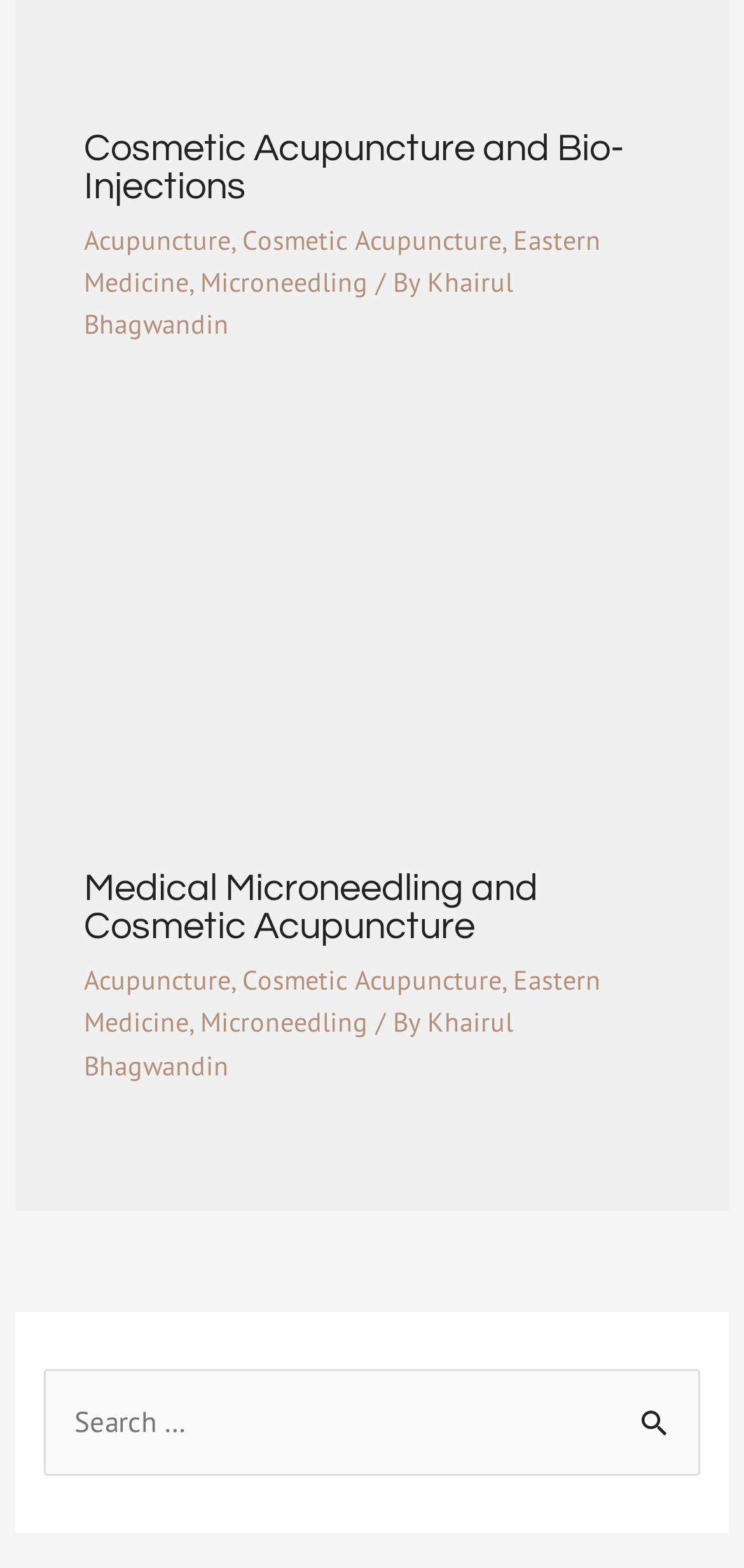Please determine the bounding box coordinates of the area that needs to be clicked to complete this task: 'Click on Microneedling'. The coordinates must be four float numbers between 0 and 1, formatted as [left, top, right, bottom].

[0.269, 0.169, 0.495, 0.191]